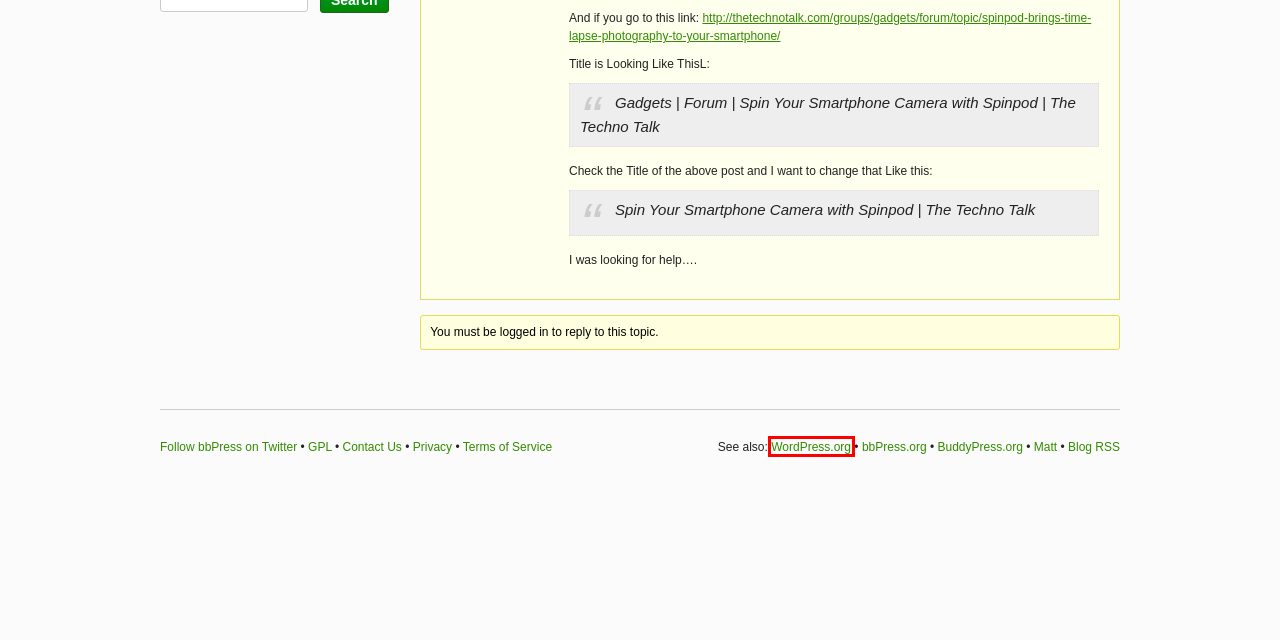You are presented with a screenshot of a webpage containing a red bounding box around an element. Determine which webpage description best describes the new webpage after clicking on the highlighted element. Here are the candidates:
A. BuddyPress.org
B. Download · bbPress.org
C. Contact · bbPress.org
D. 玉林郧刻信用担保有限公司
E. Matt Mullenweg | Unlucky in Cards
F. Philosophy · bbPress.org
G. Privacy – WordPress.org
H. Blog Tool, Publishing Platform, and CMS – WordPress.org

H